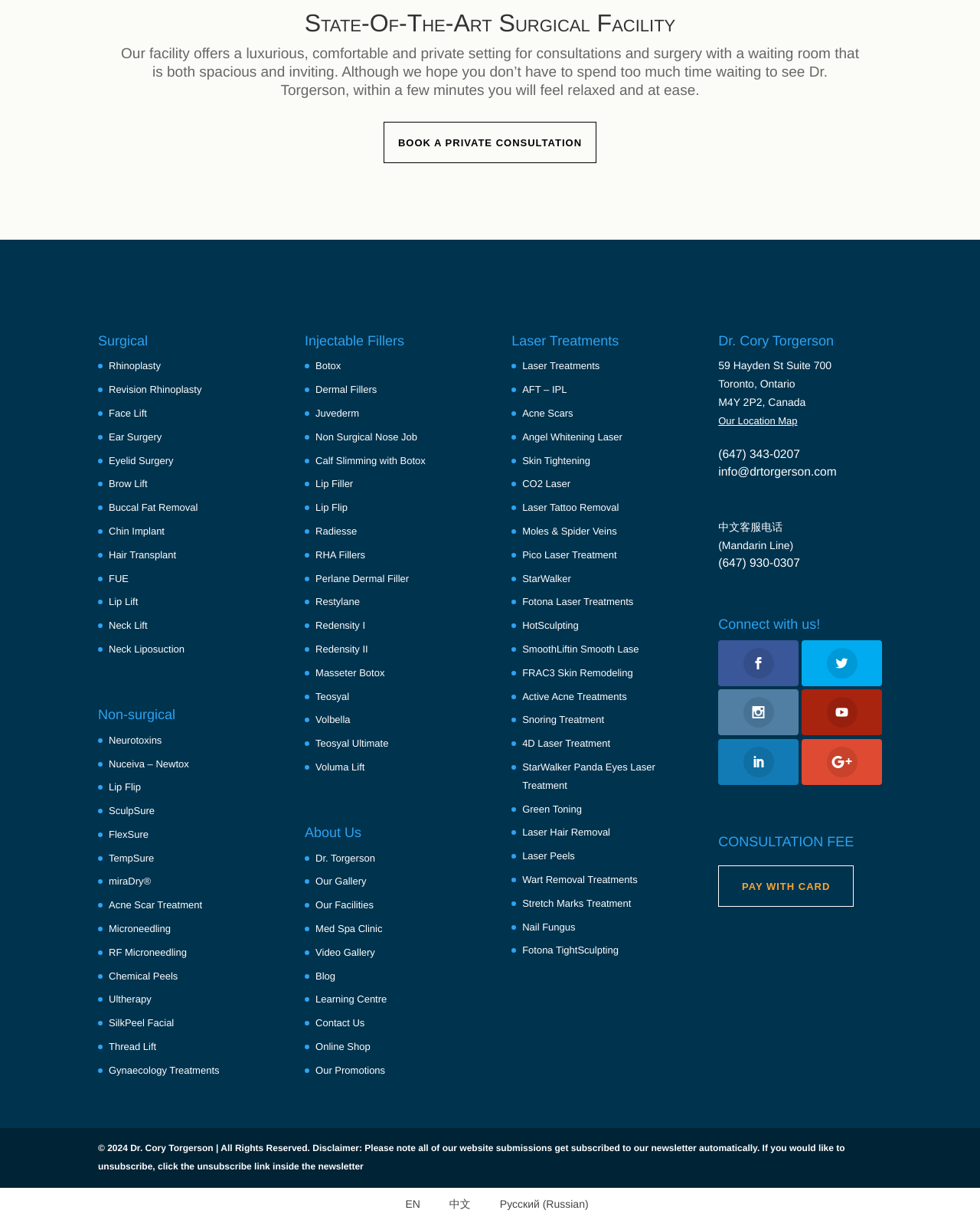Can you find the bounding box coordinates for the element that needs to be clicked to execute this instruction: "View Our Gallery"? The coordinates should be given as four float numbers between 0 and 1, i.e., [left, top, right, bottom].

[0.322, 0.718, 0.374, 0.727]